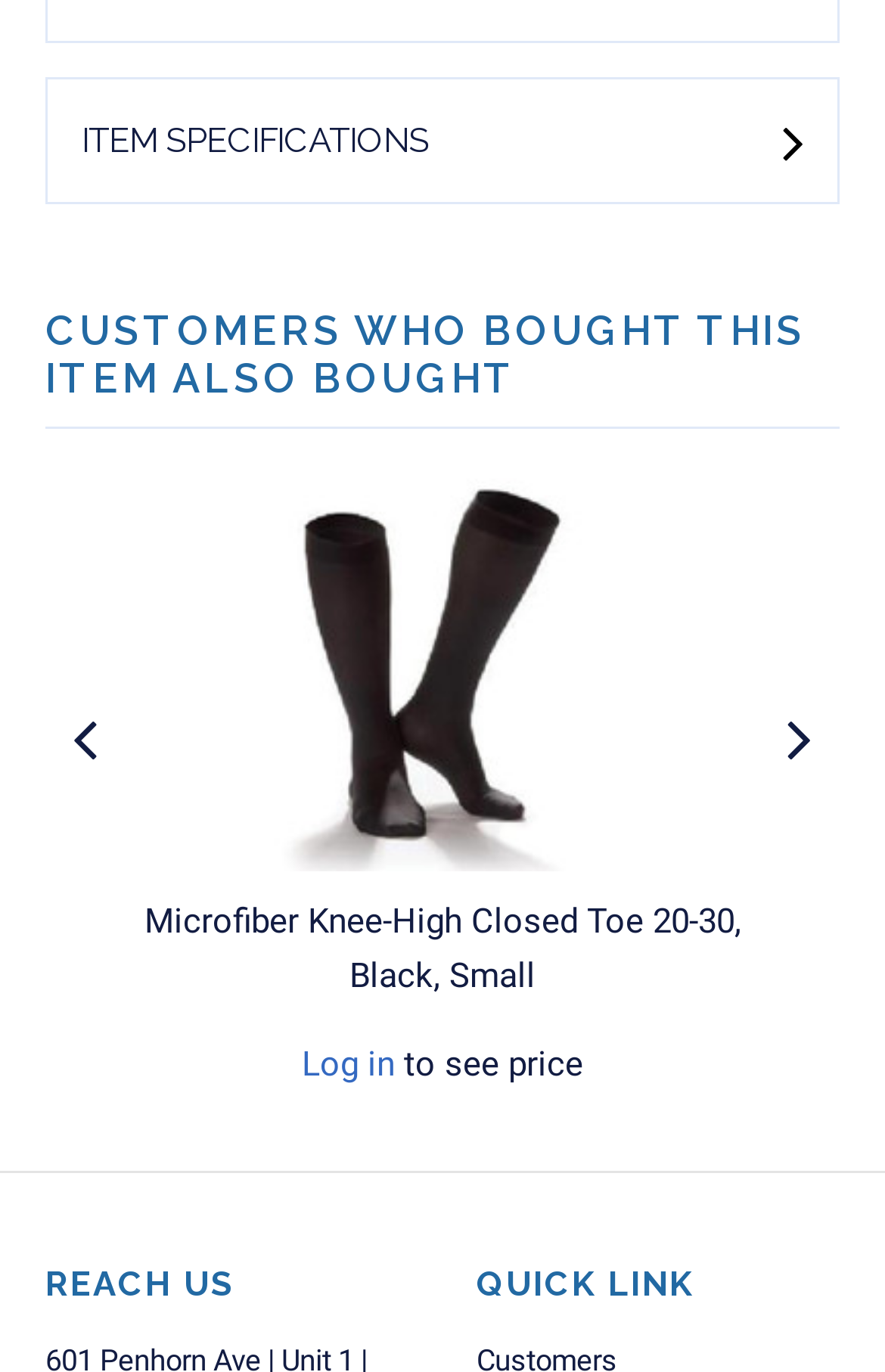Find the bounding box coordinates for the UI element whose description is: "Item Specifications". The coordinates should be four float numbers between 0 and 1, in the format [left, top, right, bottom].

[0.051, 0.055, 0.949, 0.148]